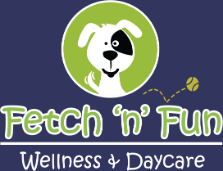Paint a vivid picture with your description of the image.

The image features the logo of "Fetch 'n' Fun Wellness & Daycare," designed for a pet care service. The logo is set against a dark blue background and prominently displays a playful dog with a black and white face, adding a friendly touch. Surrounding the dog is a vibrant green circle signifying freshness and vitality, which complements the overall theme of pet wellness and daycare. The text "Fetch 'n' Fun" is styled in a playful, approachable font, conveying a sense of joy and activity, while the words "Wellness & Daycare" are positioned beneath, indicating the services provided. This logo effectively captures the essence of a nurturing environment for pets, inviting dog owners to engage with the service.